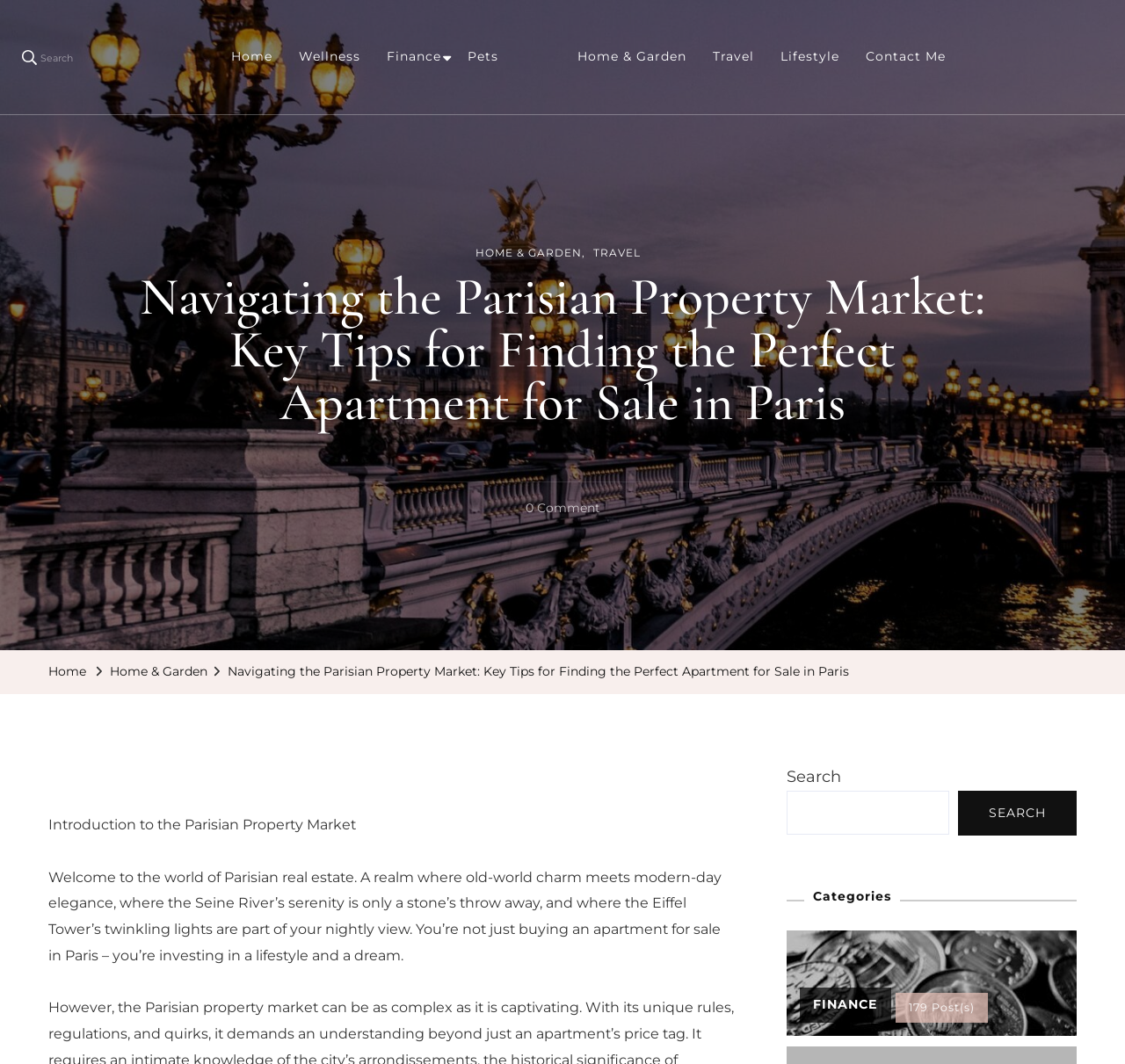Provide the bounding box coordinates of the HTML element this sentence describes: "Lifestyle Design by Sully".

[0.478, 0.049, 0.777, 0.08]